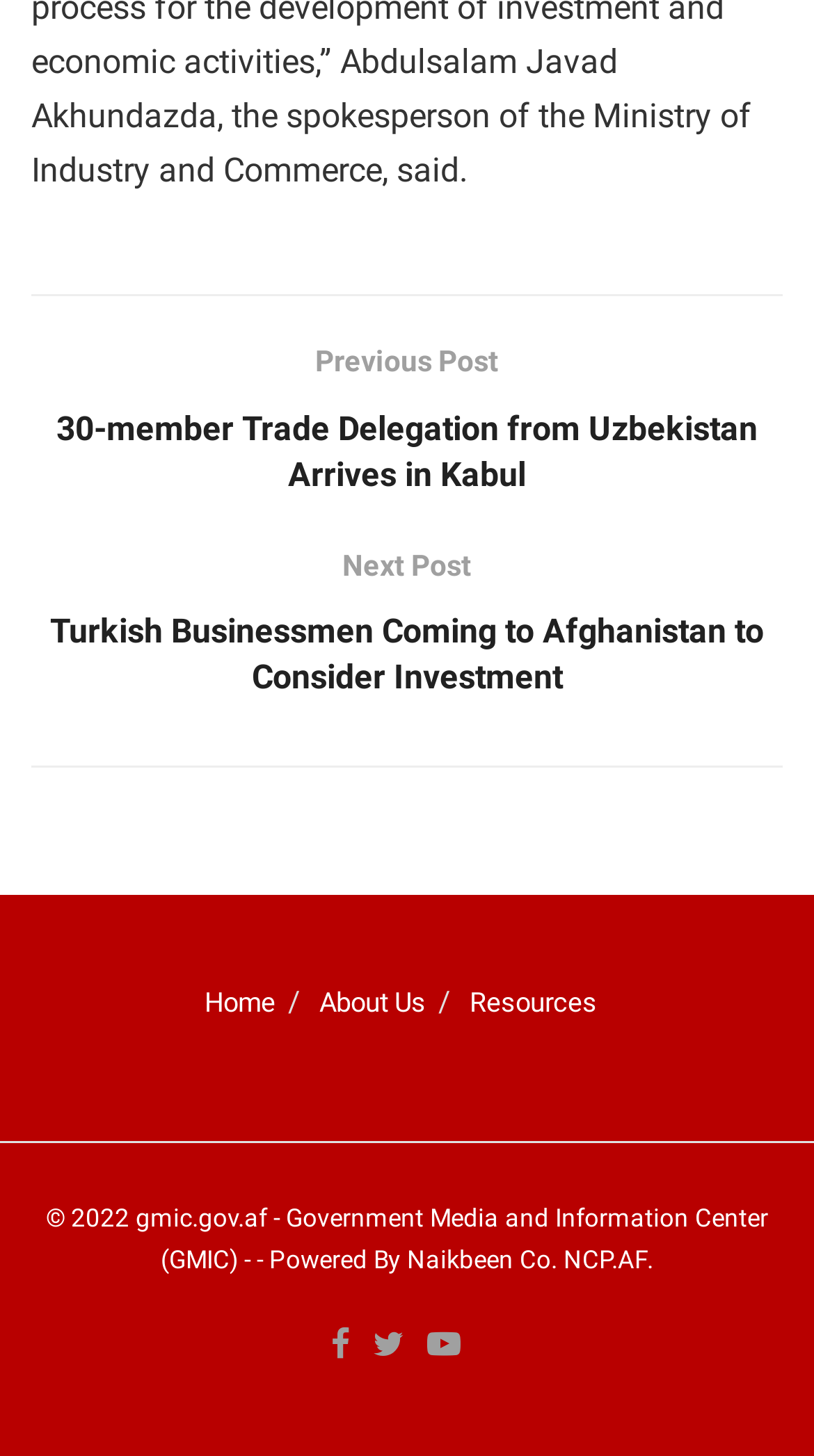Determine the bounding box for the UI element that matches this description: "gmic.gov.af".

[0.167, 0.827, 0.328, 0.847]